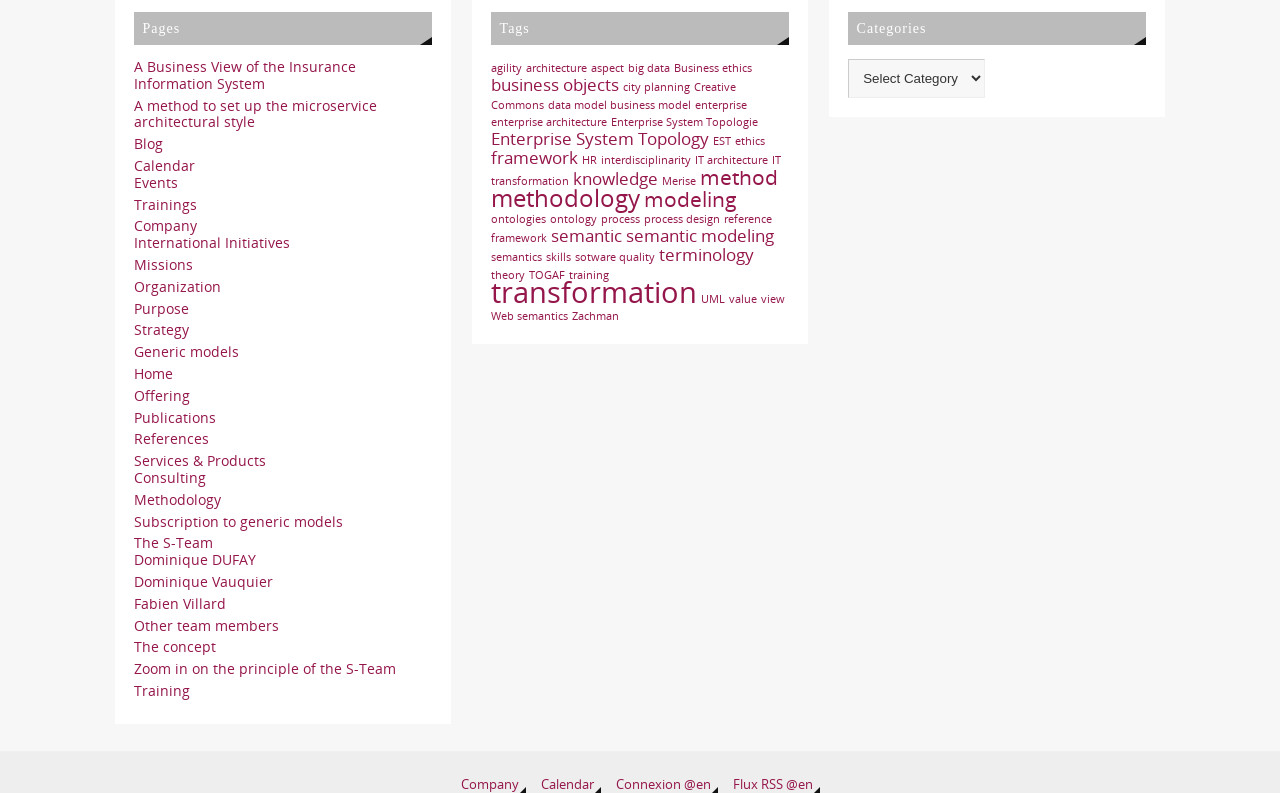Identify the bounding box coordinates of the clickable region necessary to fulfill the following instruction: "View 'Training' page". The bounding box coordinates should be four float numbers between 0 and 1, i.e., [left, top, right, bottom].

[0.105, 0.859, 0.149, 0.883]